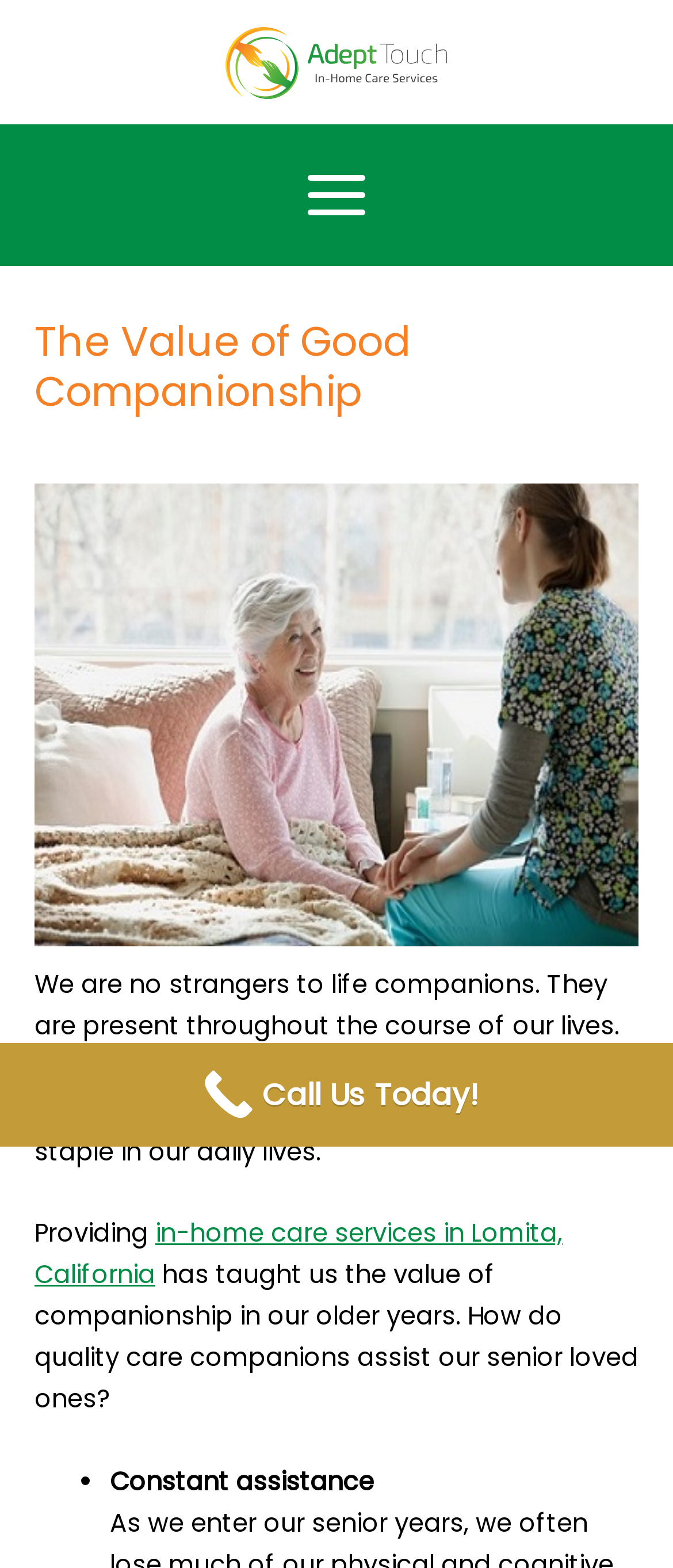Describe all the key features of the webpage in detail.

The webpage is about the value of companionship, particularly in older years, and how in-home care services can provide quality care companions to assist senior loved ones. 

At the top of the page, there is a link to "Adept Touch In-Home Care Services" accompanied by an image with the same name, taking up about a third of the page's width. Next to it, there is a "Main Menu" button. 

Below these elements, there is a large header section that spans almost the entire page width. It contains a heading that reads "The Value of Good Companionship" and an image related to the topic. 

Underneath the header, there is a block of text that discusses the importance of companionship throughout our lives. The text is divided into several paragraphs, with links to "companionship" and "in-home care services in Lomita, California" embedded within the text. 

Following the text, there is a list with a single item, "Constant assistance", marked with a bullet point. 

At the very bottom of the page, there is a call-to-action link that reads "Call Us Today!" spanning the entire page width.